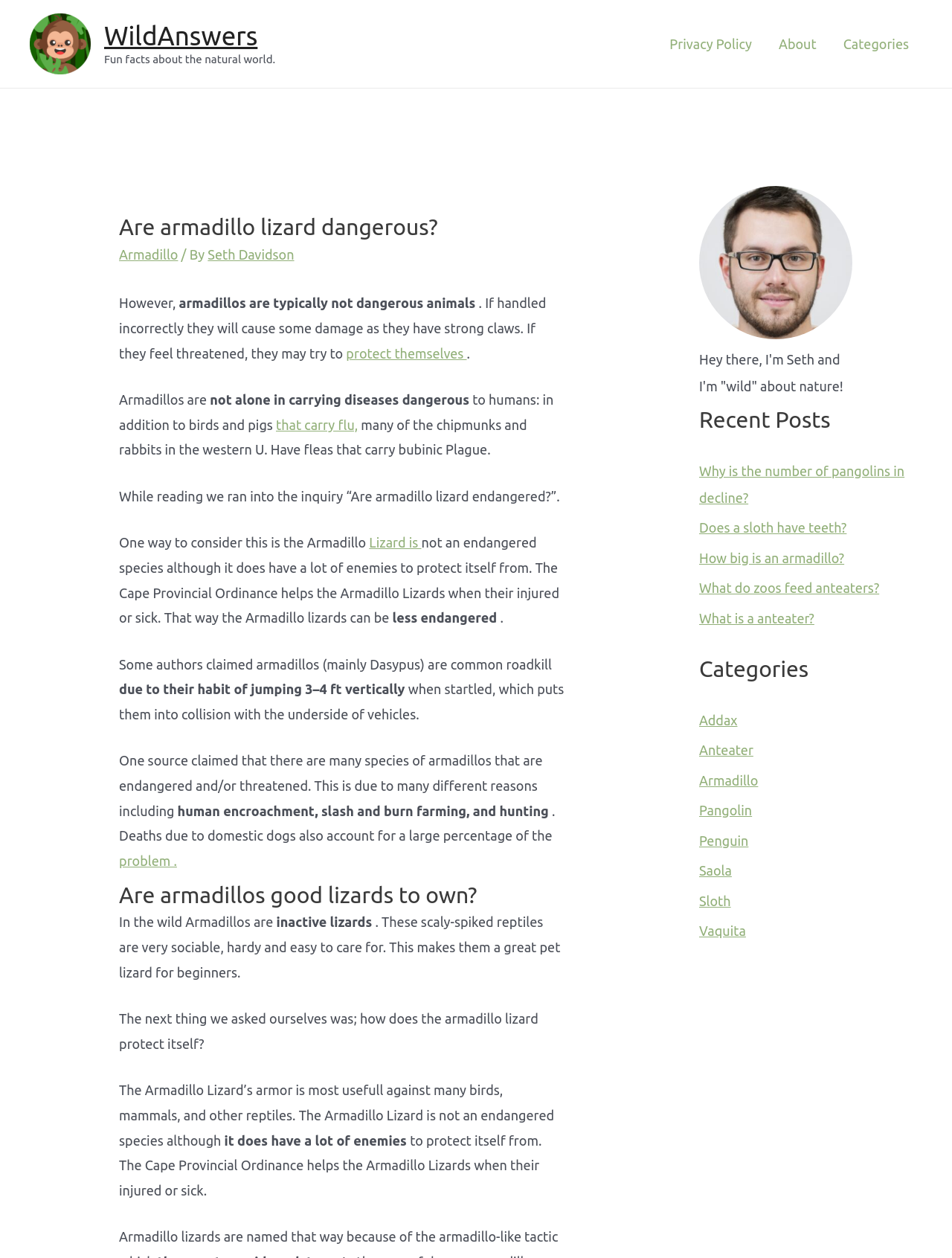What is the main topic of the article?
Based on the screenshot, respond with a single word or phrase.

Armadillos